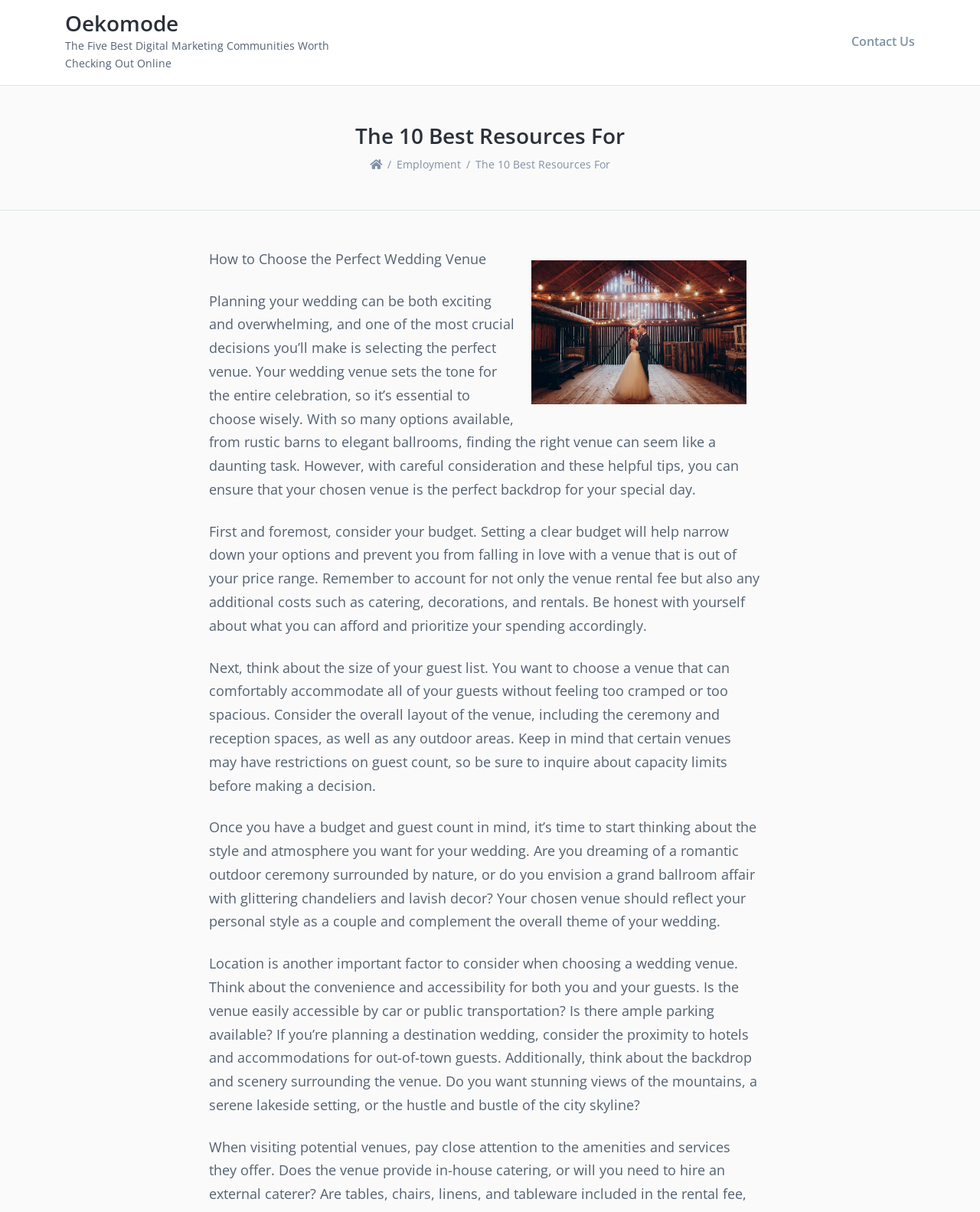Identify and provide the text of the main header on the webpage.

The 10 Best Resources For